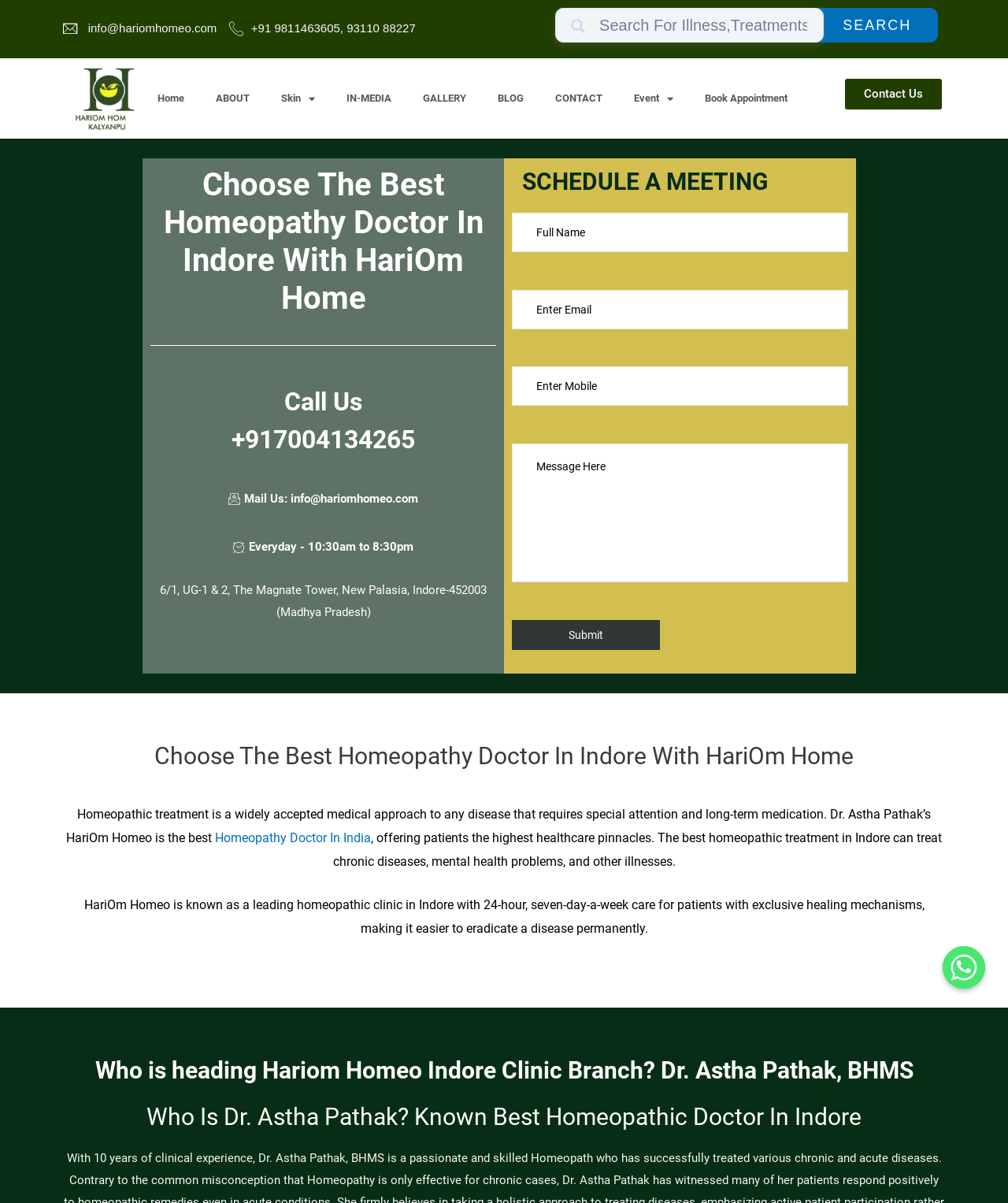Identify the bounding box coordinates of the clickable region to carry out the given instruction: "Read About This Site".

None